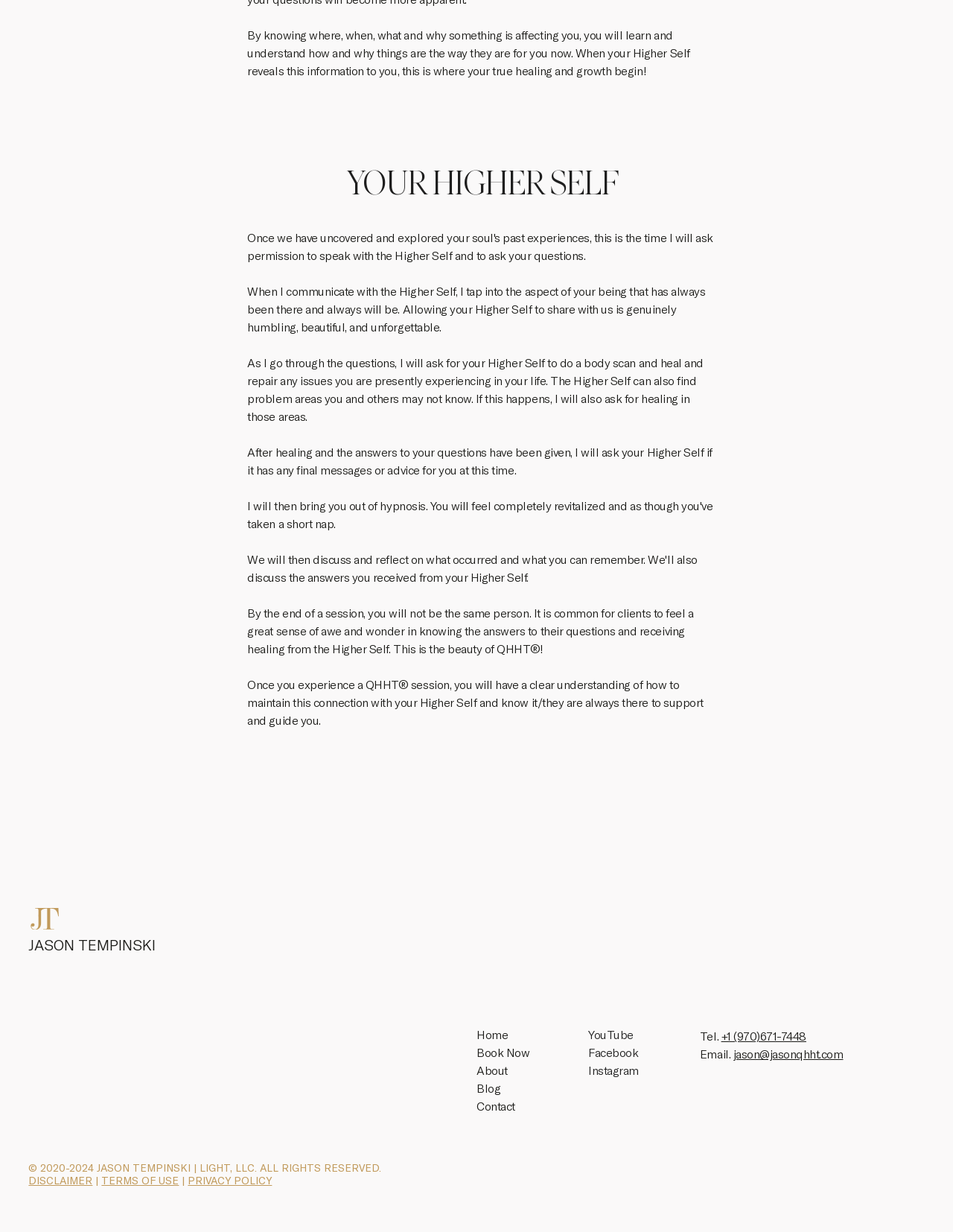Determine the bounding box for the UI element that matches this description: "jason@jasonqhht.com".

[0.769, 0.85, 0.885, 0.861]